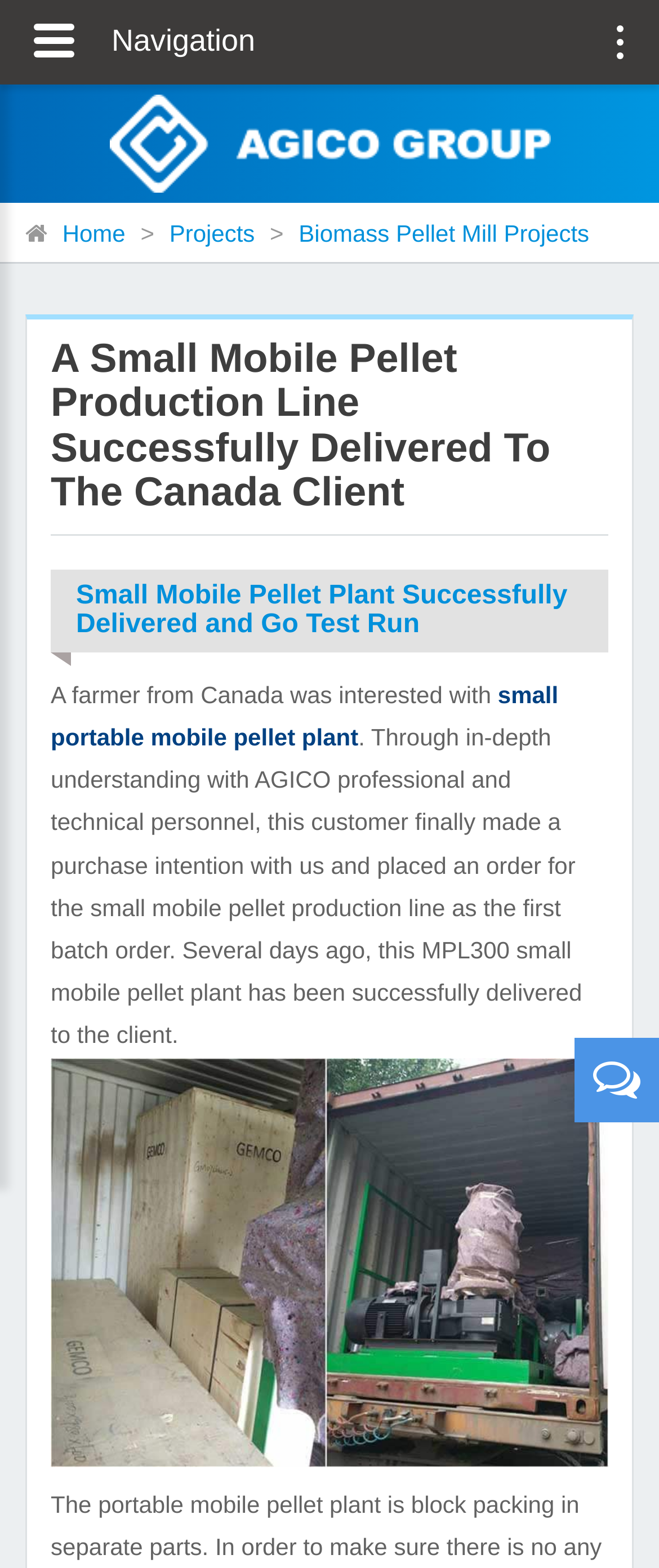Determine which piece of text is the heading of the webpage and provide it.

A Small Mobile Pellet Production Line Successfully Delivered To The Canada Client